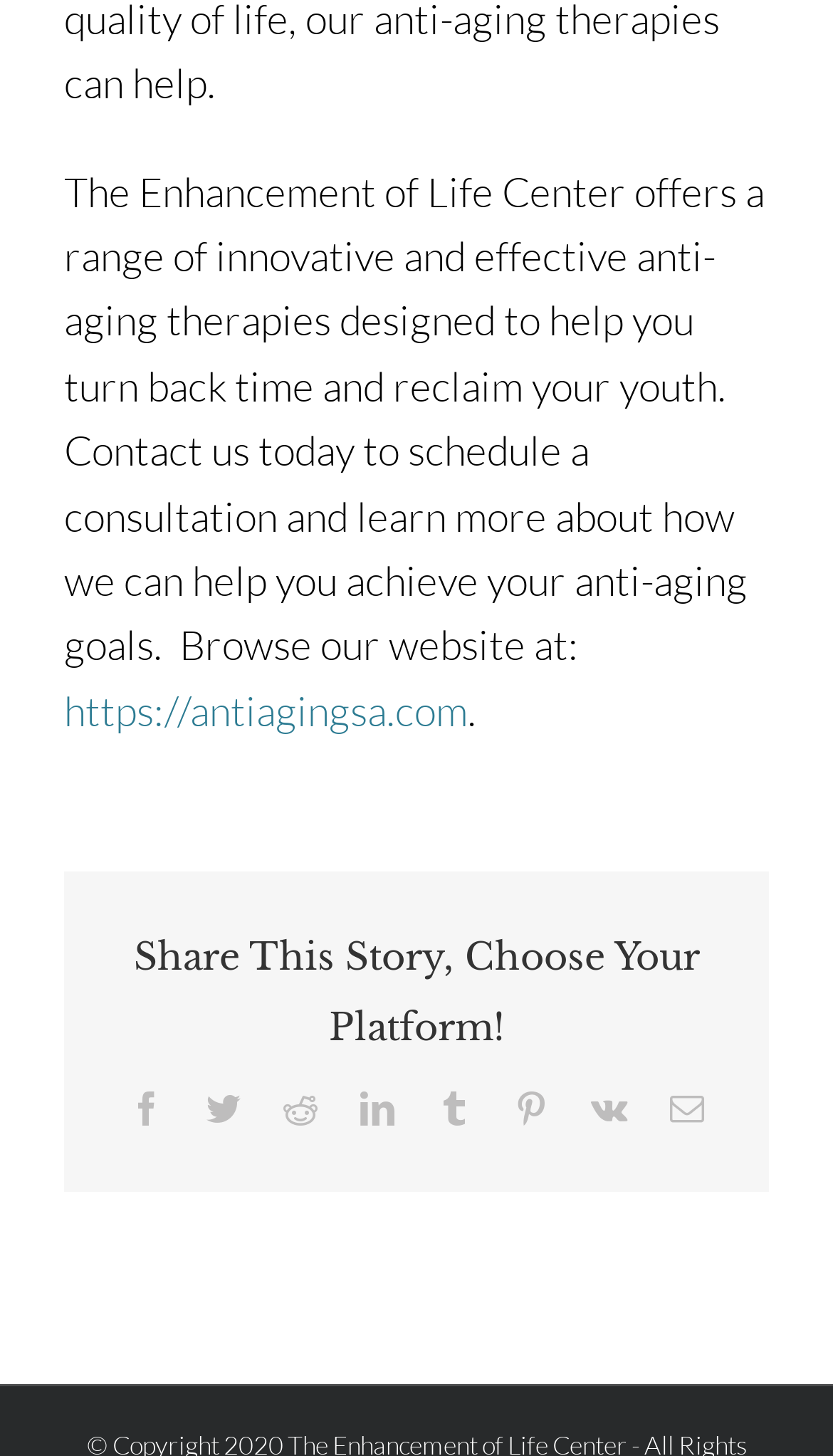Answer with a single word or phrase: 
What is the URL of the website?

https://antiagingsa.com